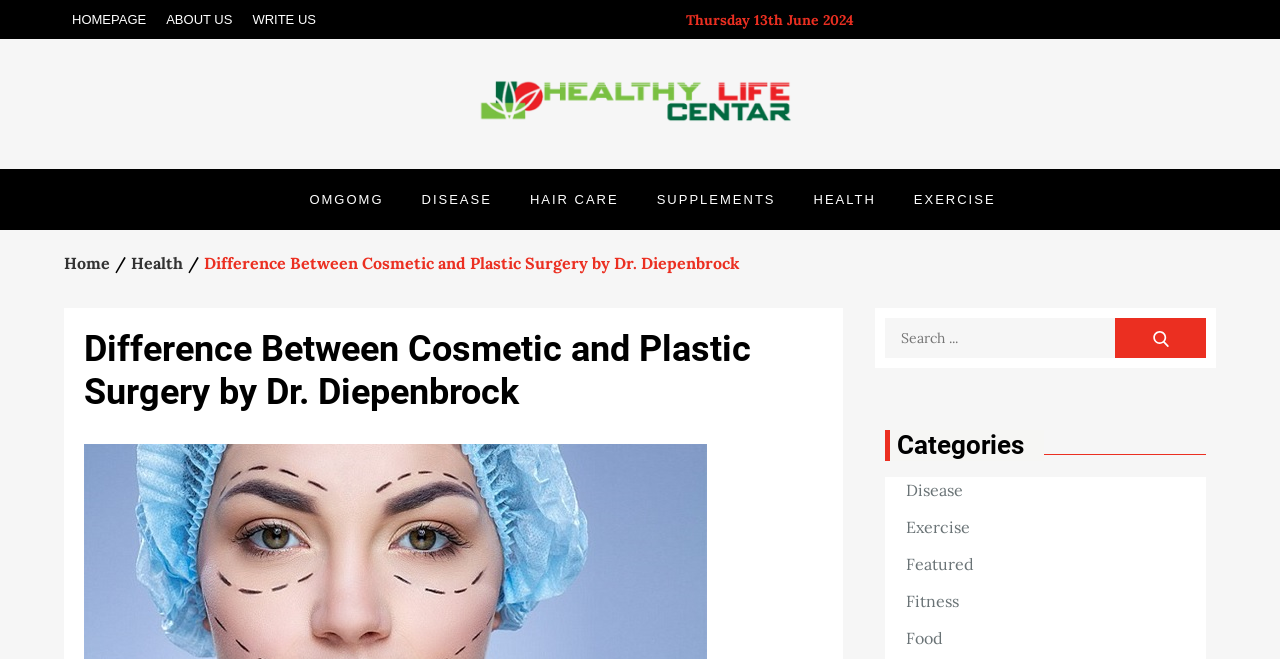Given the element description "parent_node: Search for: value="Search"" in the screenshot, predict the bounding box coordinates of that UI element.

[0.871, 0.483, 0.942, 0.543]